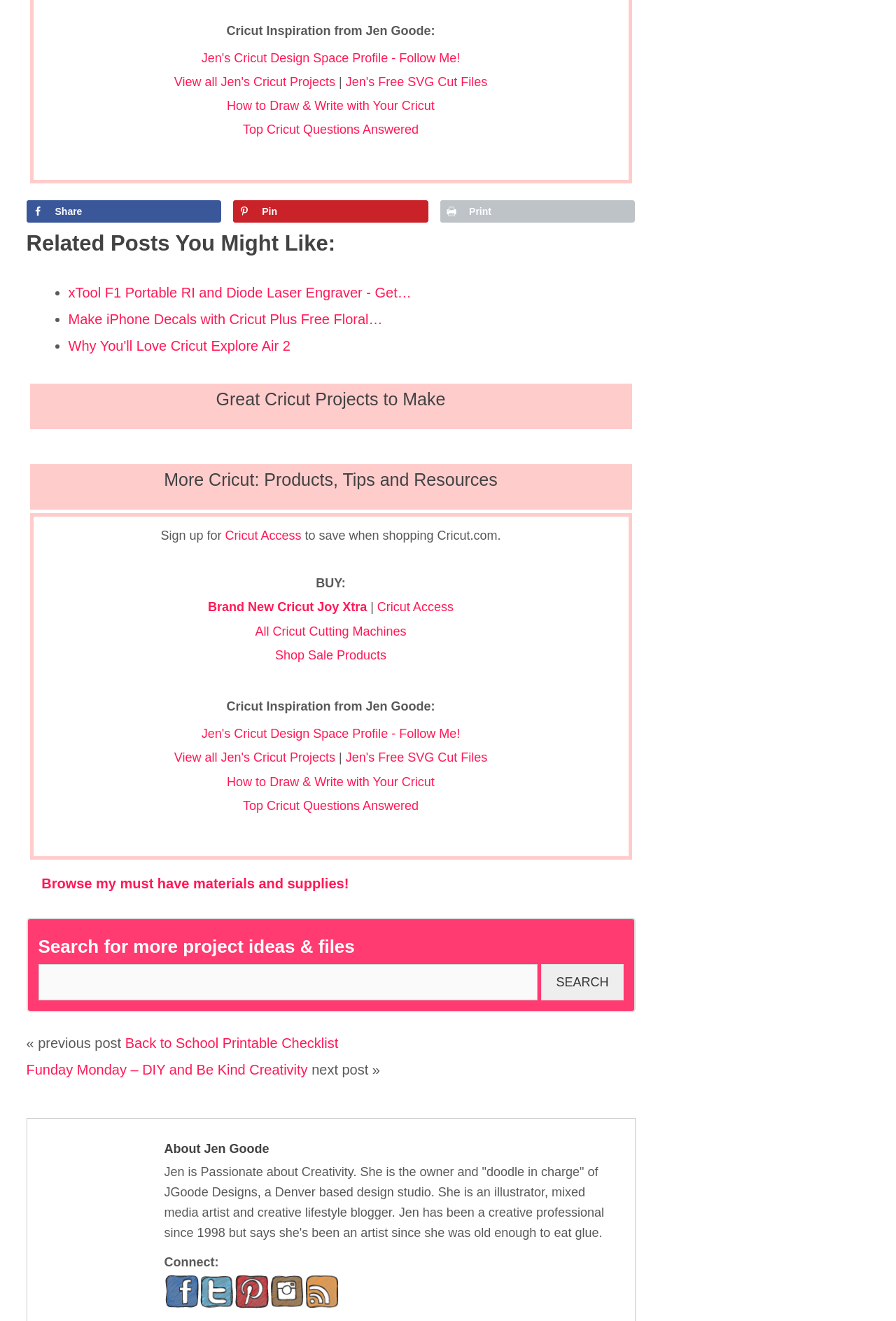Locate the bounding box coordinates of the element's region that should be clicked to carry out the following instruction: "Search for more project ideas & files". The coordinates need to be four float numbers between 0 and 1, i.e., [left, top, right, bottom].

[0.043, 0.73, 0.6, 0.757]